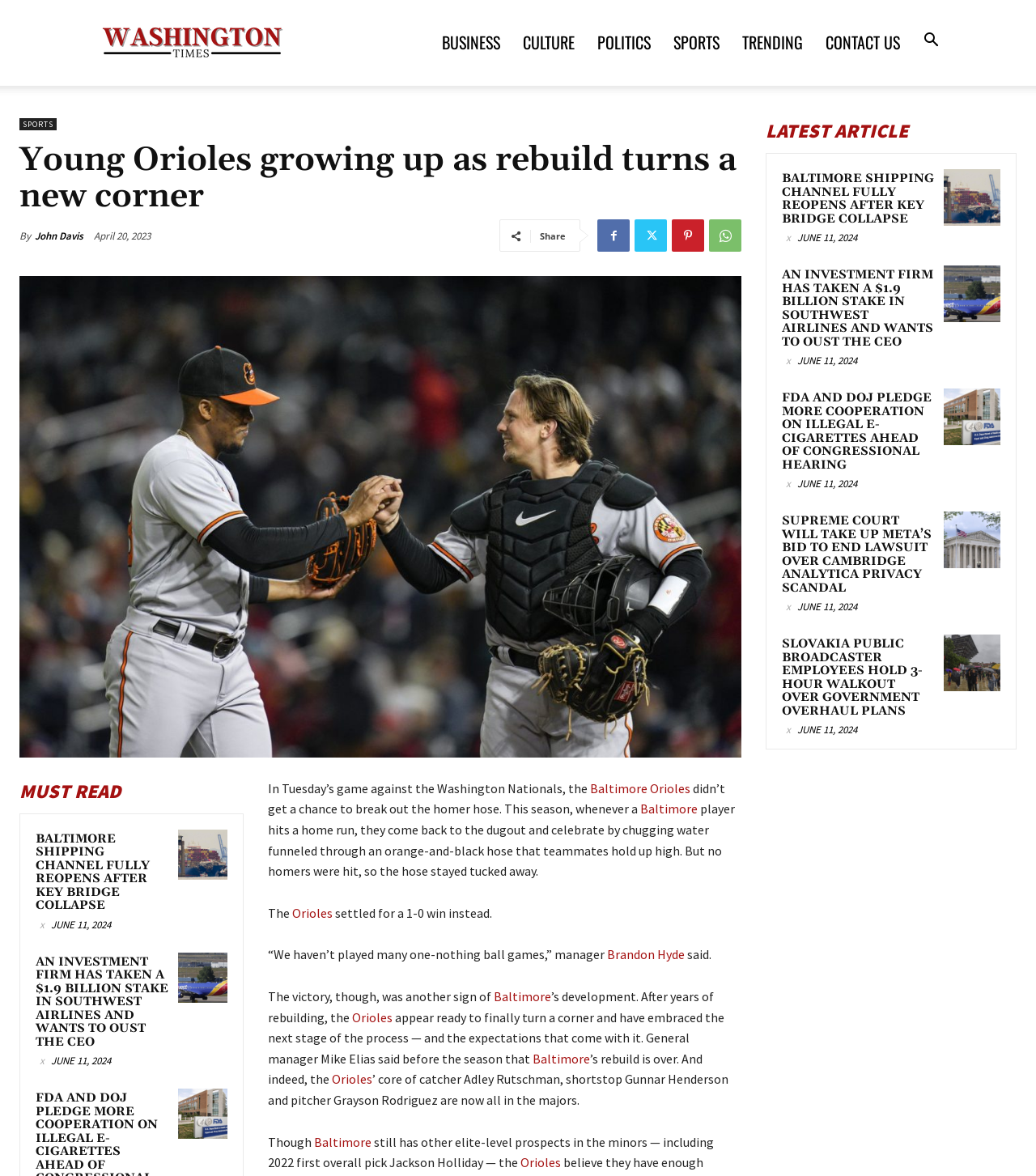Please locate the bounding box coordinates for the element that should be clicked to achieve the following instruction: "Check the latest article". Ensure the coordinates are given as four float numbers between 0 and 1, i.e., [left, top, right, bottom].

[0.739, 0.1, 0.981, 0.123]